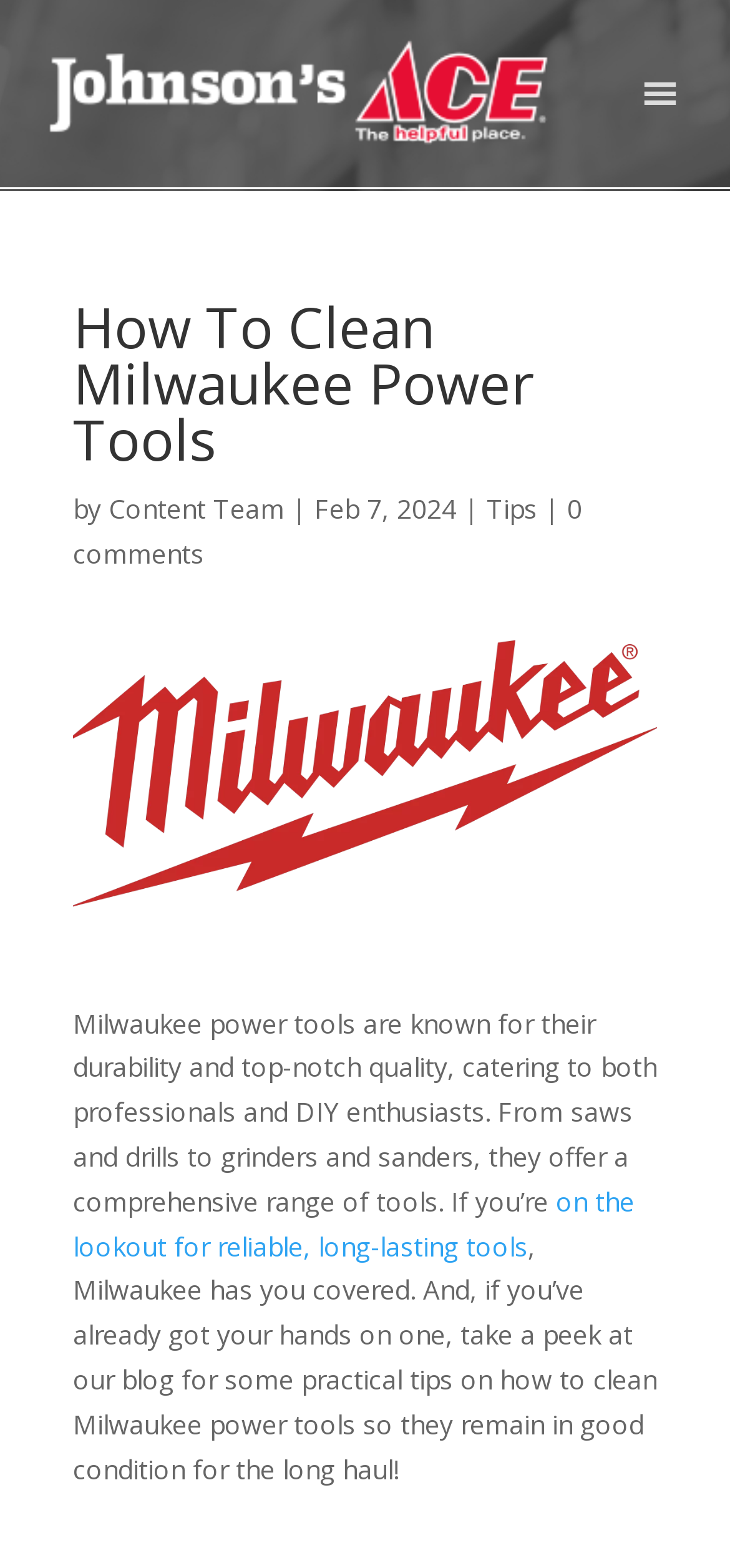Please provide the bounding box coordinate of the region that matches the element description: Tips. Coordinates should be in the format (top-left x, top-left y, bottom-right x, bottom-right y) and all values should be between 0 and 1.

[0.667, 0.313, 0.736, 0.336]